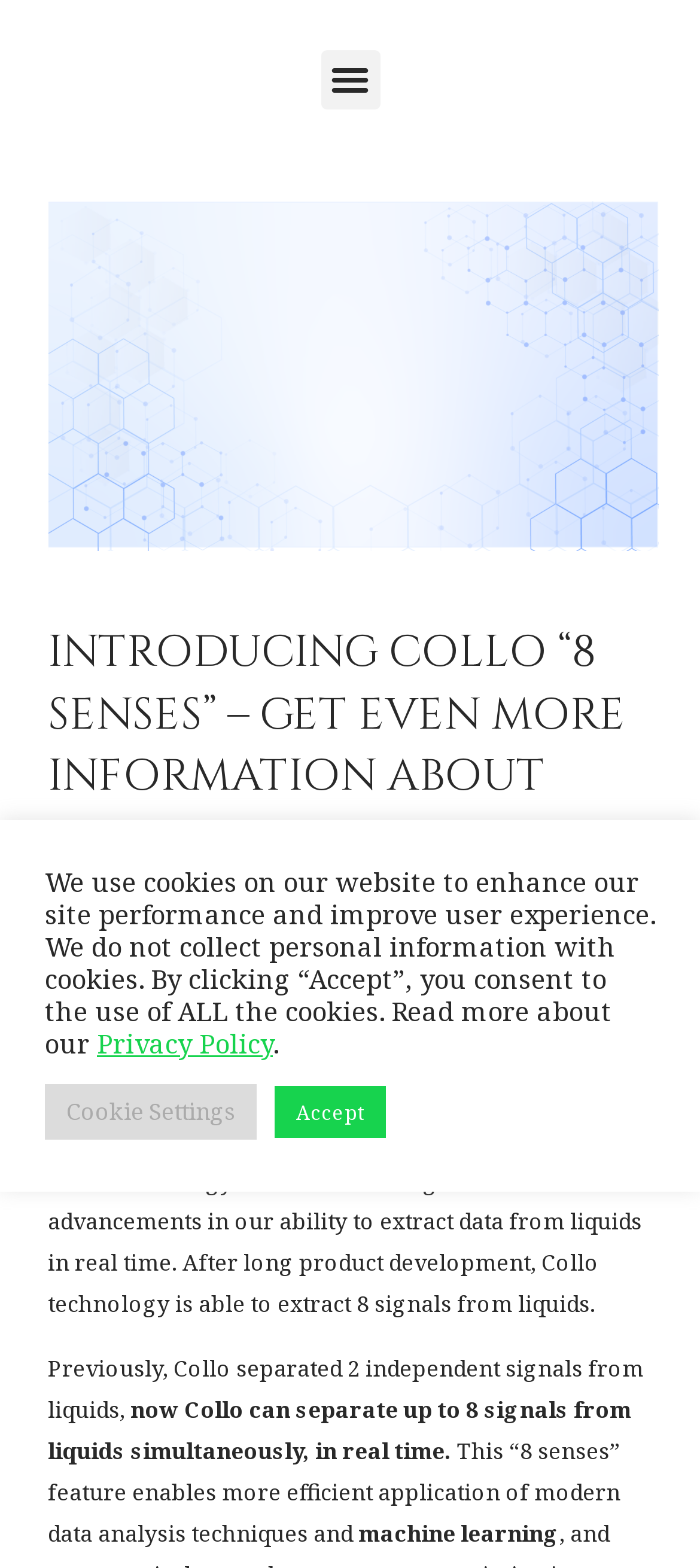Use a single word or phrase to answer this question: 
How many signals can Collo separate from liquids?

8